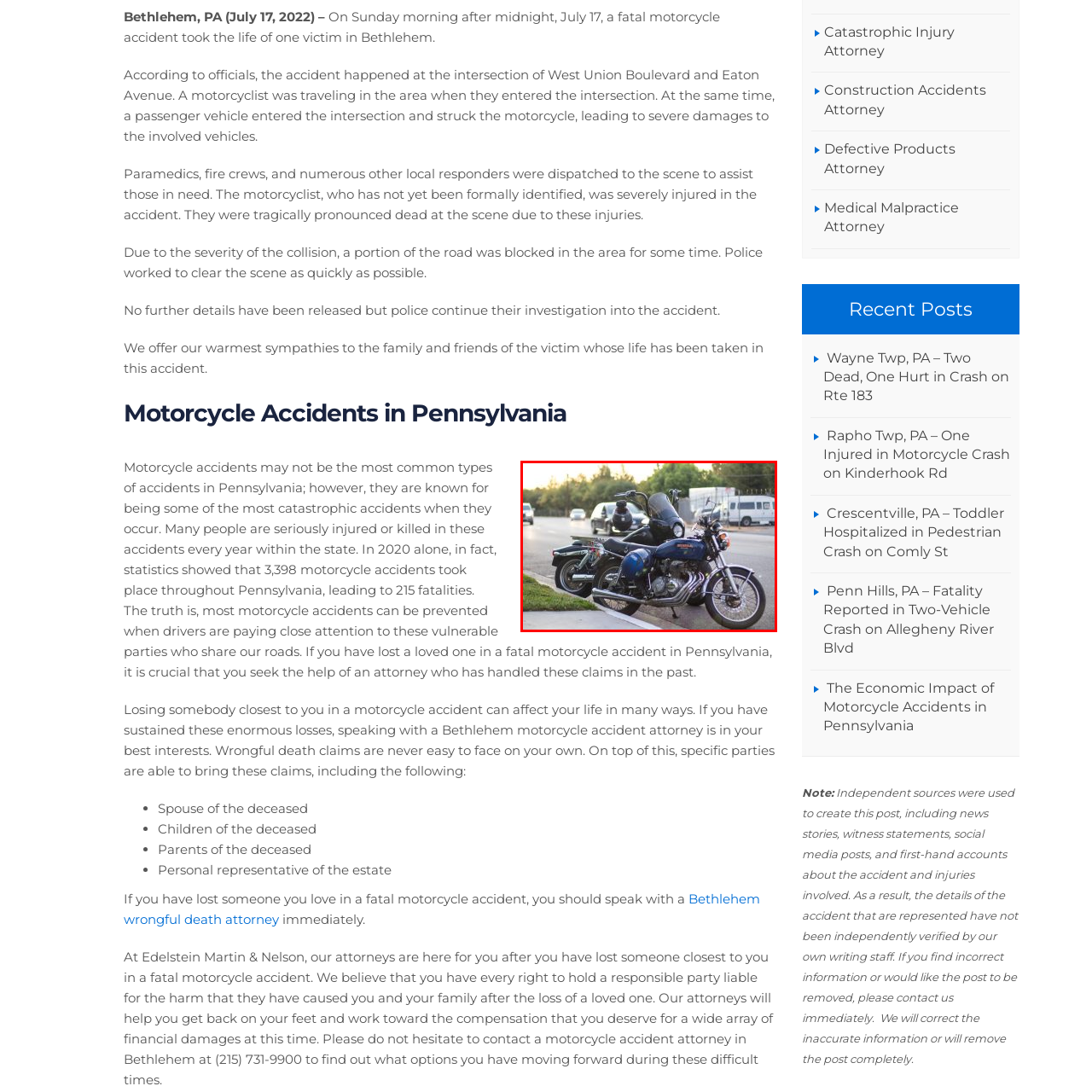Examine the image indicated by the red box and respond with a single word or phrase to the following question:
What type of accident occurred in Bethlehem, PA?

motorcycle accident